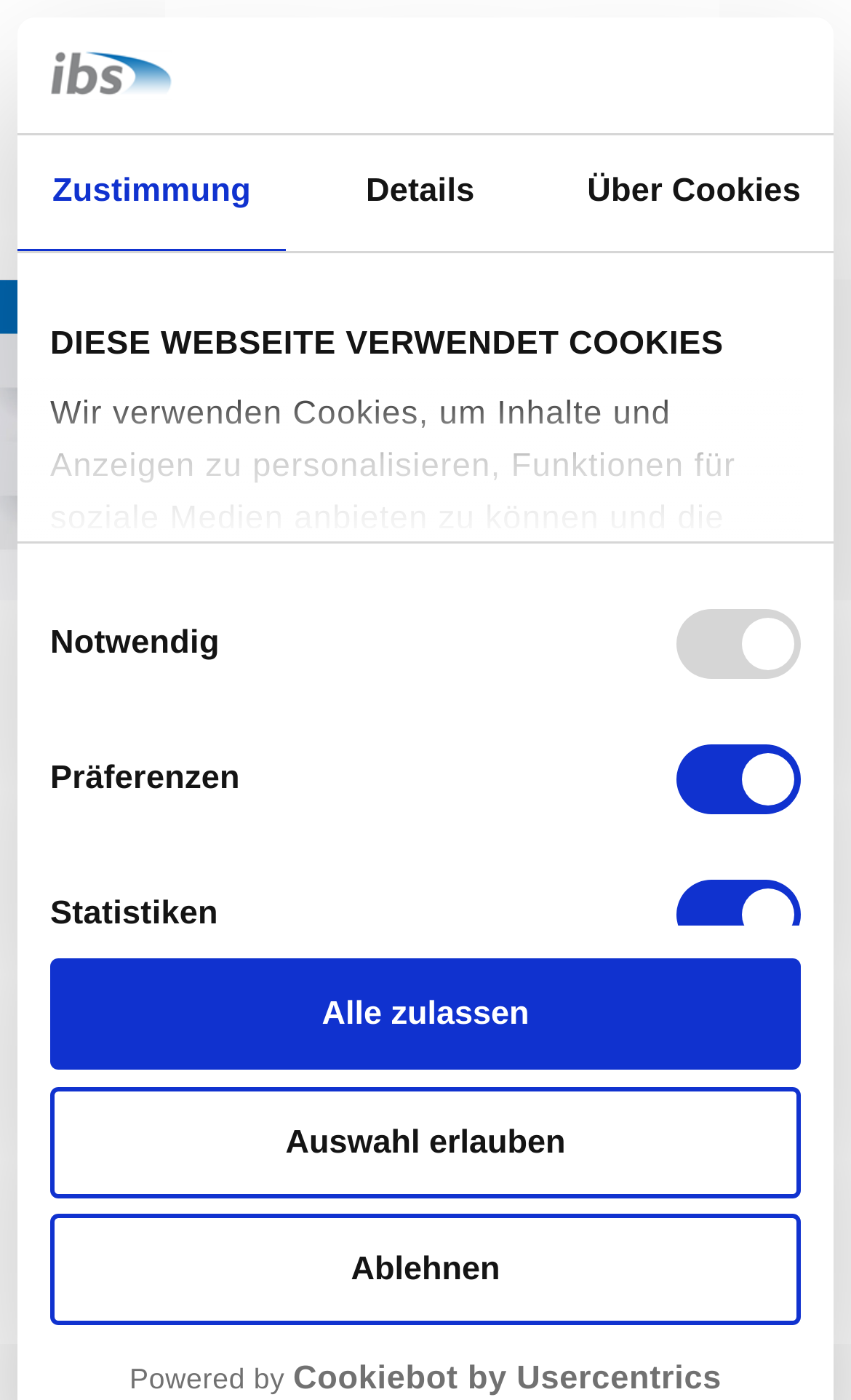Kindly provide the bounding box coordinates of the section you need to click on to fulfill the given instruction: "Click the Logo link".

[0.059, 0.97, 0.941, 0.999]